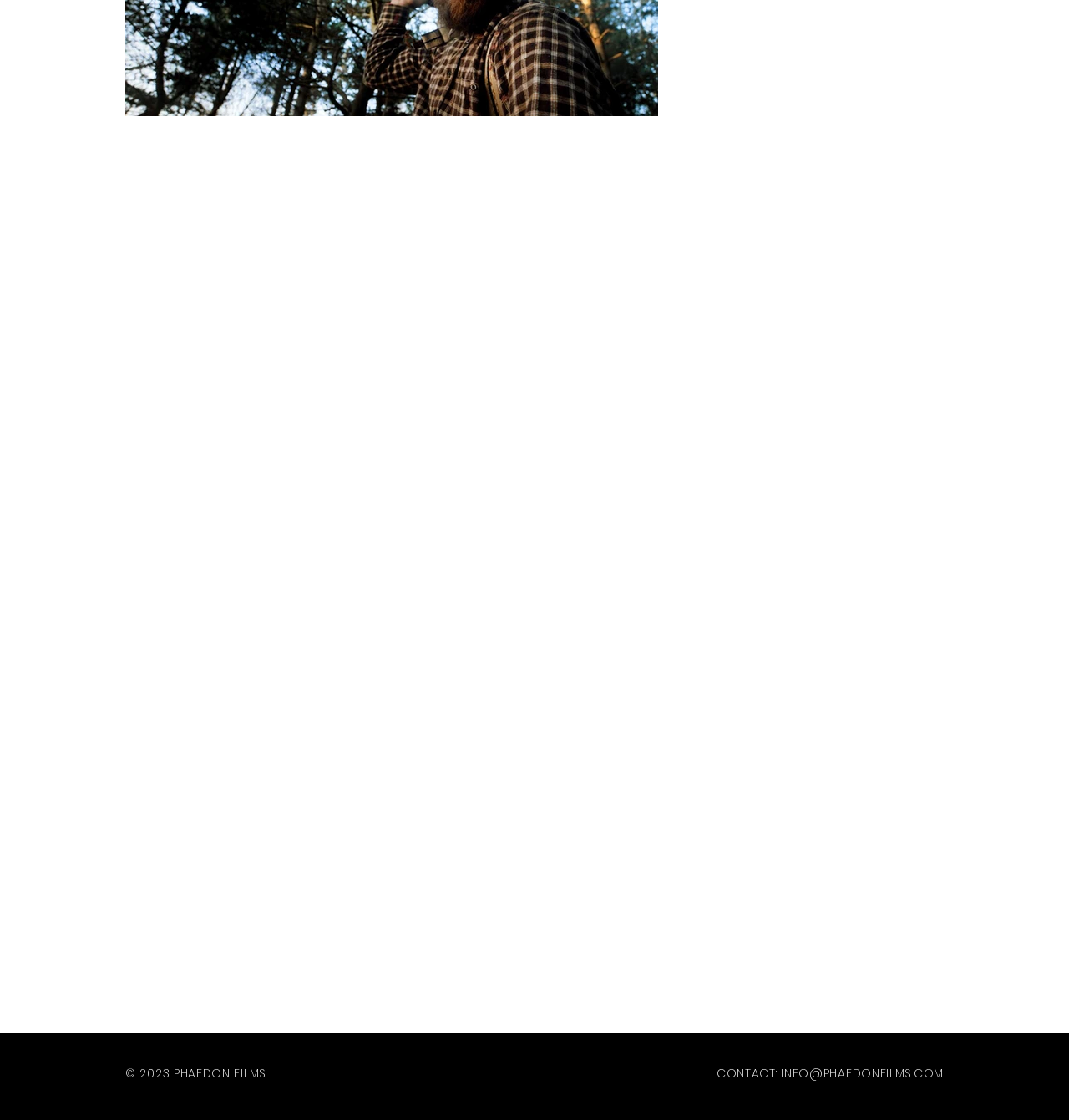How many social media icons are present?
From the details in the image, answer the question comprehensively.

There are two social media icons present at the bottom of the webpage, which are the white Instagram icon and the Facebook - White Circle icon.